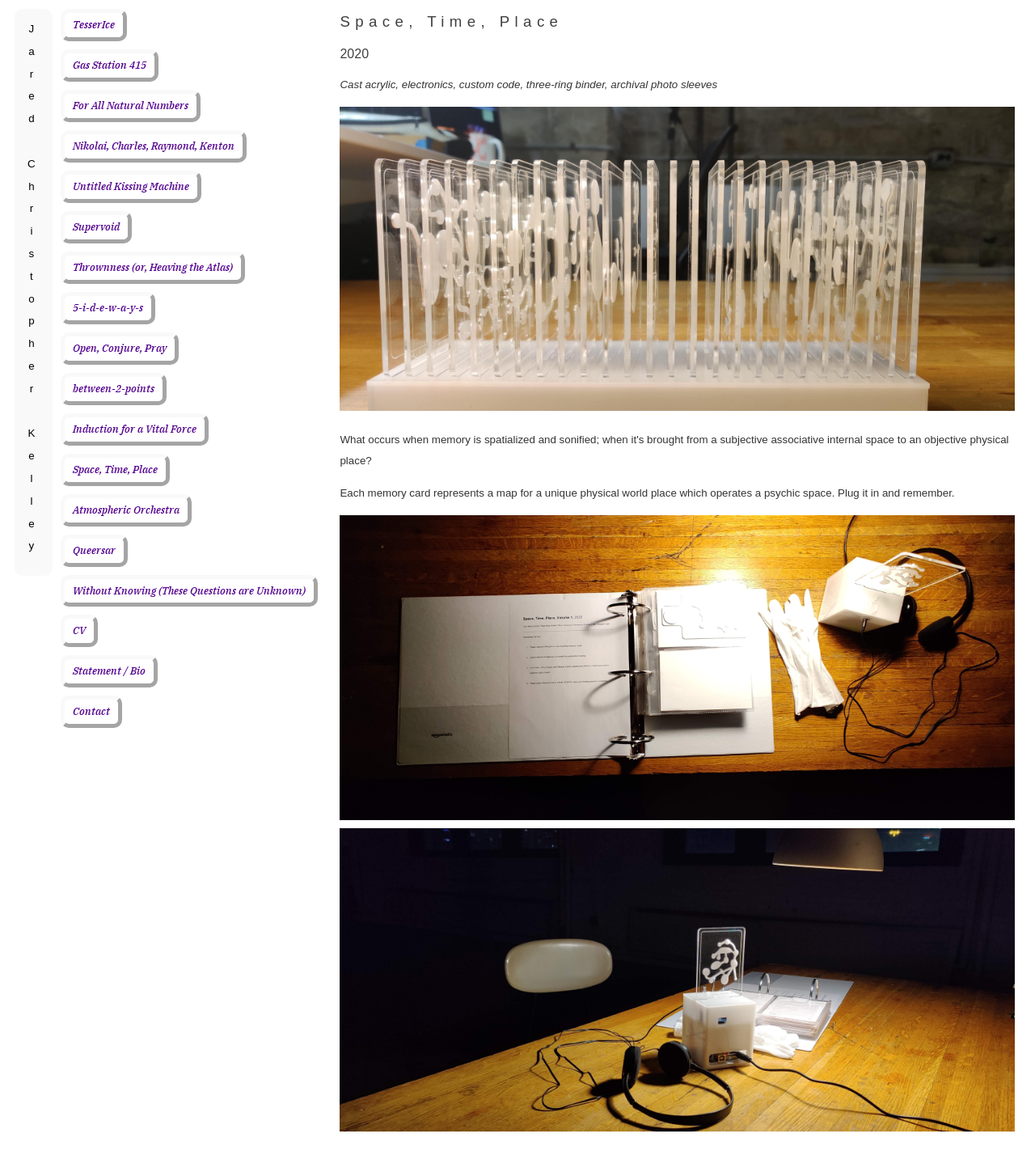Identify the bounding box of the UI element described as follows: "Gas Station 415". Provide the coordinates as four float numbers in the range of 0 to 1 [left, top, right, bottom].

[0.059, 0.042, 0.153, 0.069]